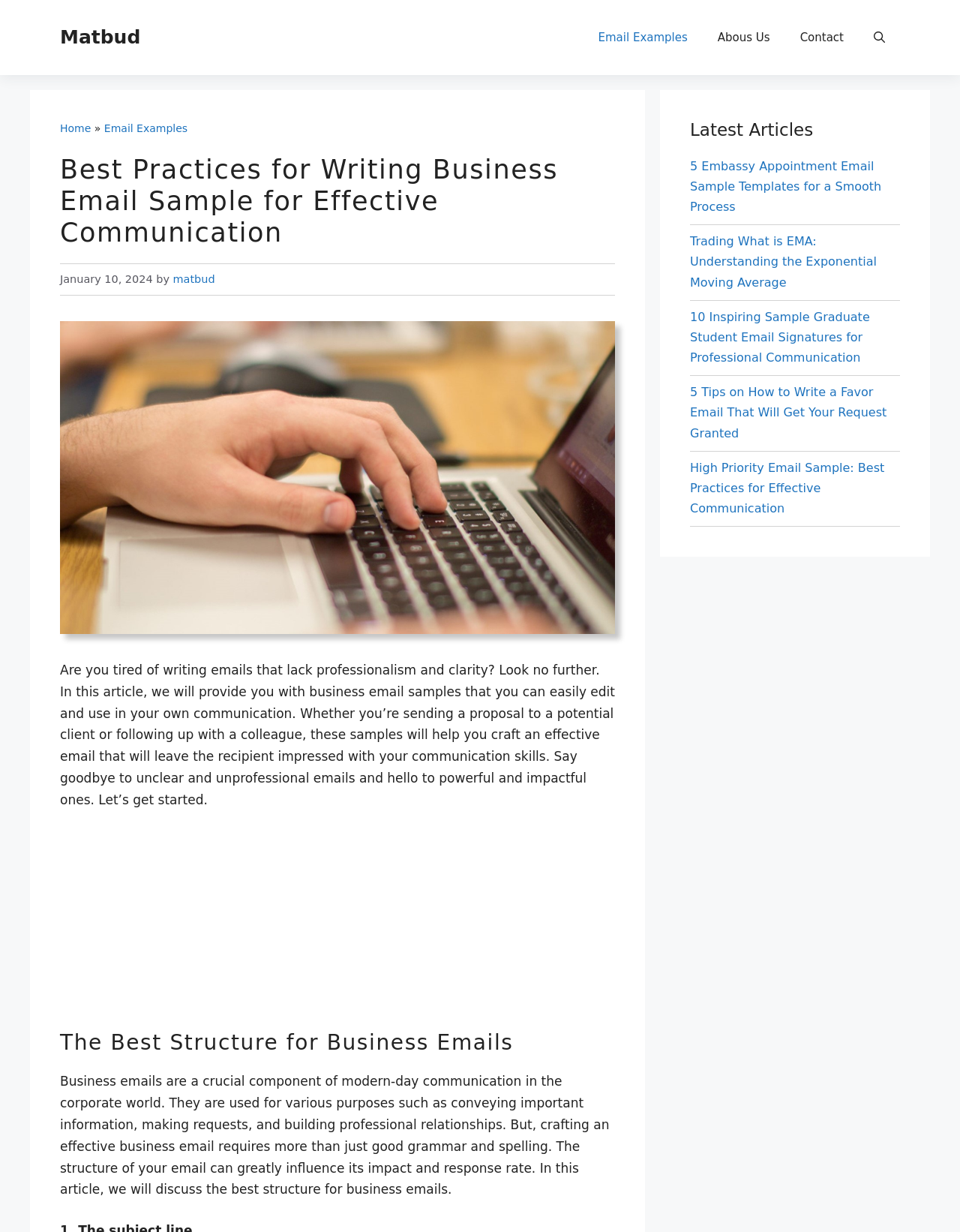Identify the bounding box coordinates of the area that should be clicked in order to complete the given instruction: "Read the article about '5 Embassy Appointment Email Sample Templates for a Smooth Process'". The bounding box coordinates should be four float numbers between 0 and 1, i.e., [left, top, right, bottom].

[0.719, 0.129, 0.918, 0.174]